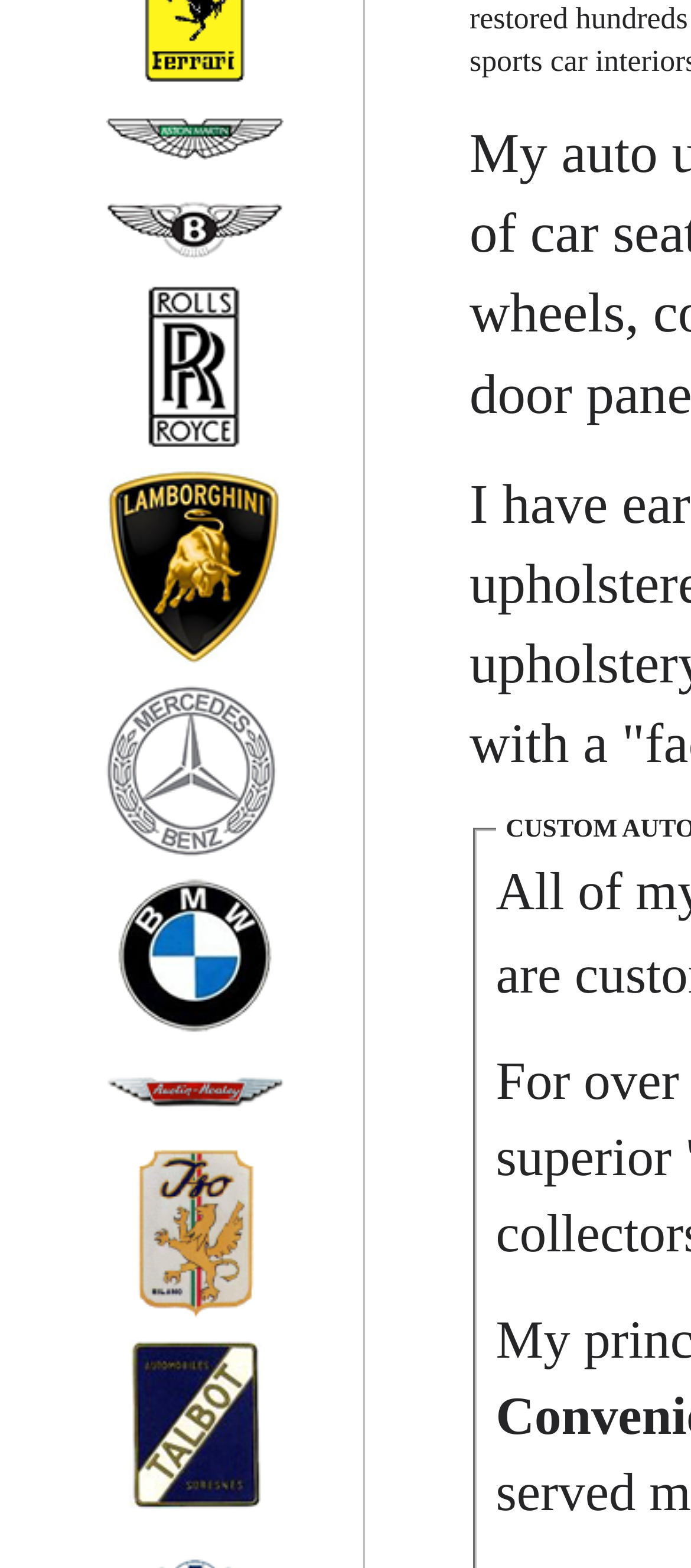Find the bounding box coordinates for the area you need to click to carry out the instruction: "Browse Rolls-Royce Portfolio". The coordinates should be four float numbers between 0 and 1, indicated as [left, top, right, bottom].

[0.077, 0.273, 0.462, 0.295]